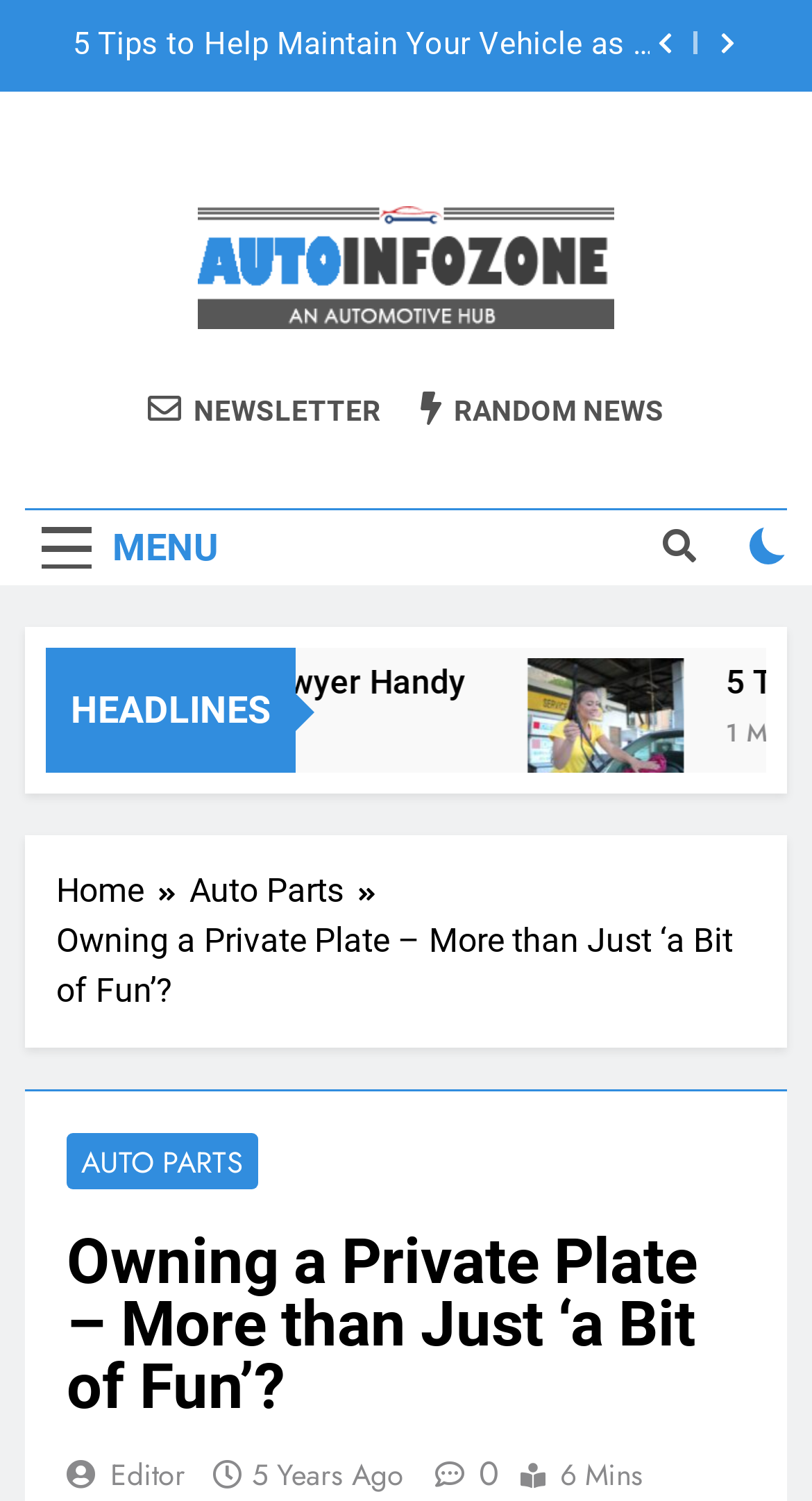Based on the element description Random News, identify the bounding box coordinates for the UI element. The coordinates should be in the format (top-left x, top-left y, bottom-right x, bottom-right y) and within the 0 to 1 range.

[0.518, 0.26, 0.818, 0.286]